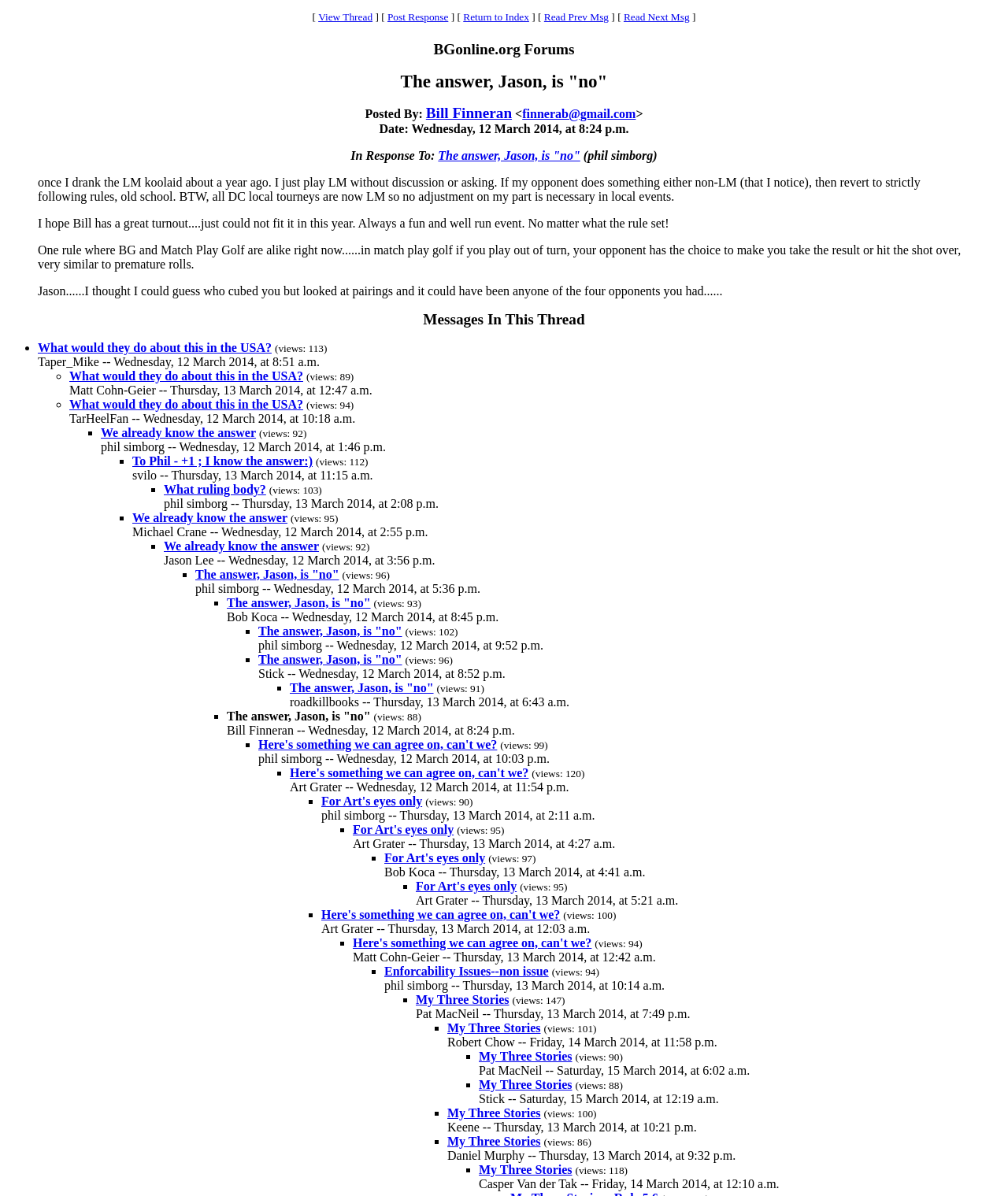Given the element description View Thread, specify the bounding box coordinates of the corresponding UI element in the format (top-left x, top-left y, bottom-right x, bottom-right y). All values must be between 0 and 1.

[0.316, 0.009, 0.37, 0.019]